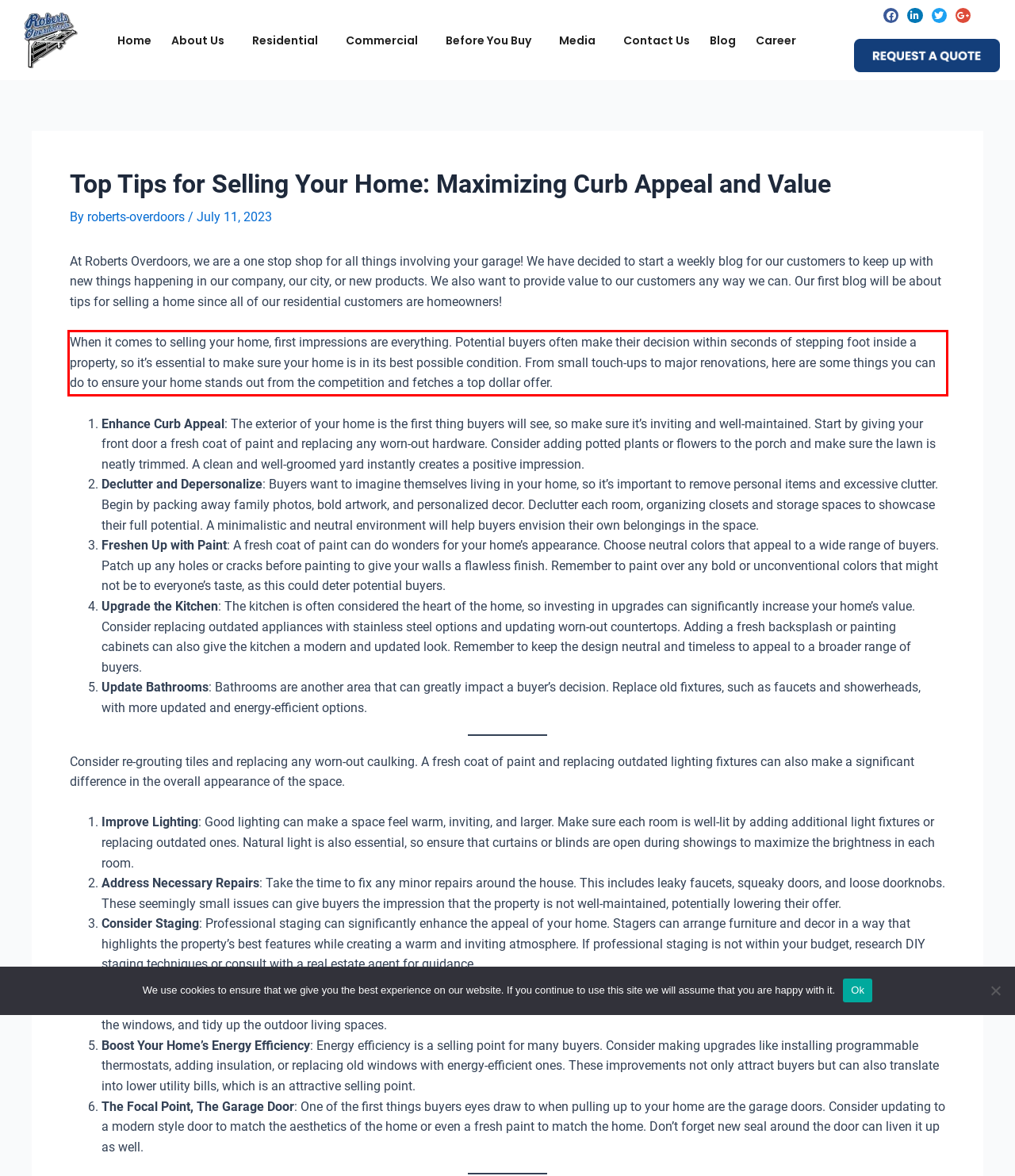You have a screenshot of a webpage, and there is a red bounding box around a UI element. Utilize OCR to extract the text within this red bounding box.

When it comes to selling your home, first impressions are everything. Potential buyers often make their decision within seconds of stepping foot inside a property, so it’s essential to make sure your home is in its best possible condition. From small touch-ups to major renovations, here are some things you can do to ensure your home stands out from the competition and fetches a top dollar offer.